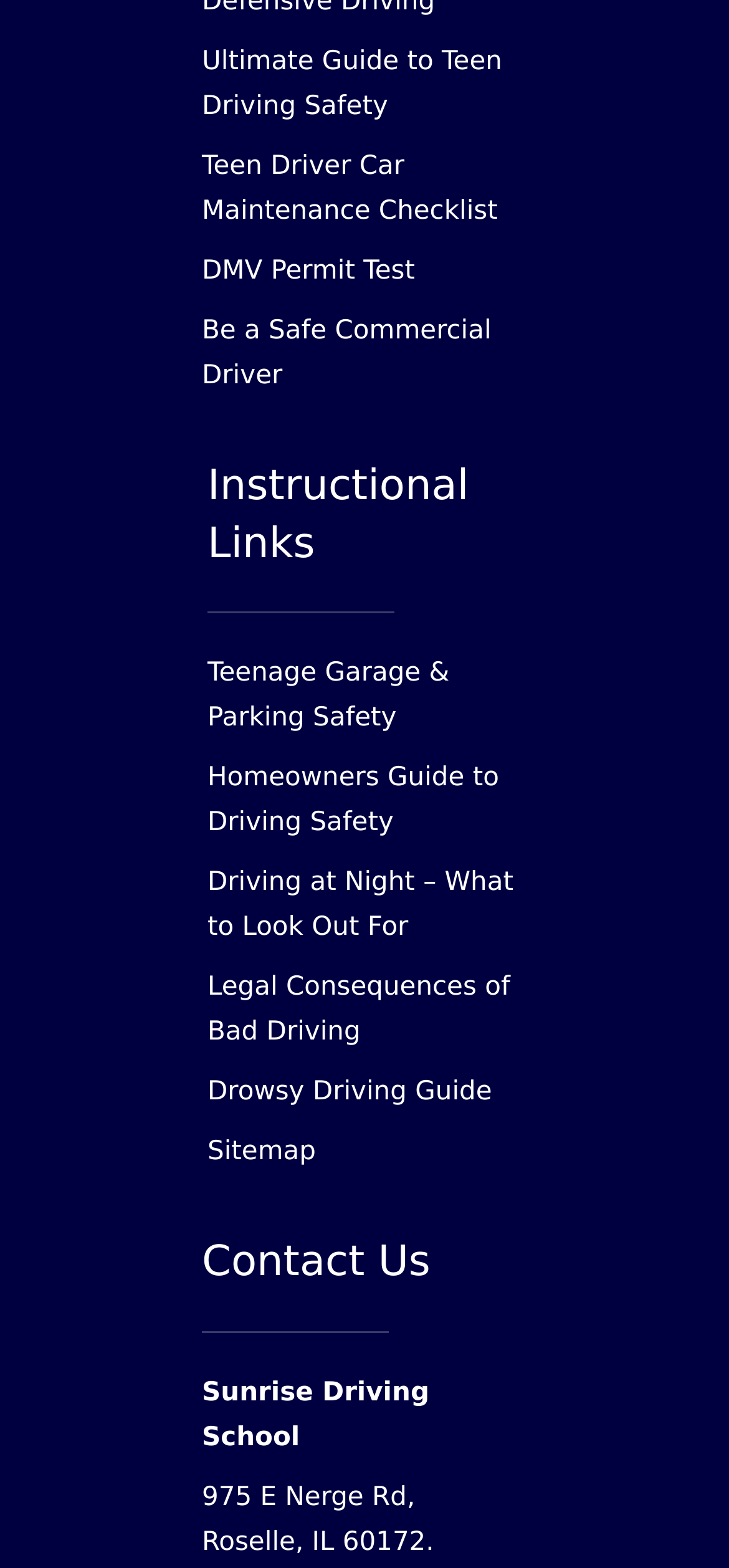Carefully examine the image and provide an in-depth answer to the question: What is the main topic of this webpage?

Based on the links and headings on the webpage, it appears to be focused on providing resources and guides related to driving safety, including teen driving safety, car maintenance, and safe commercial driving.